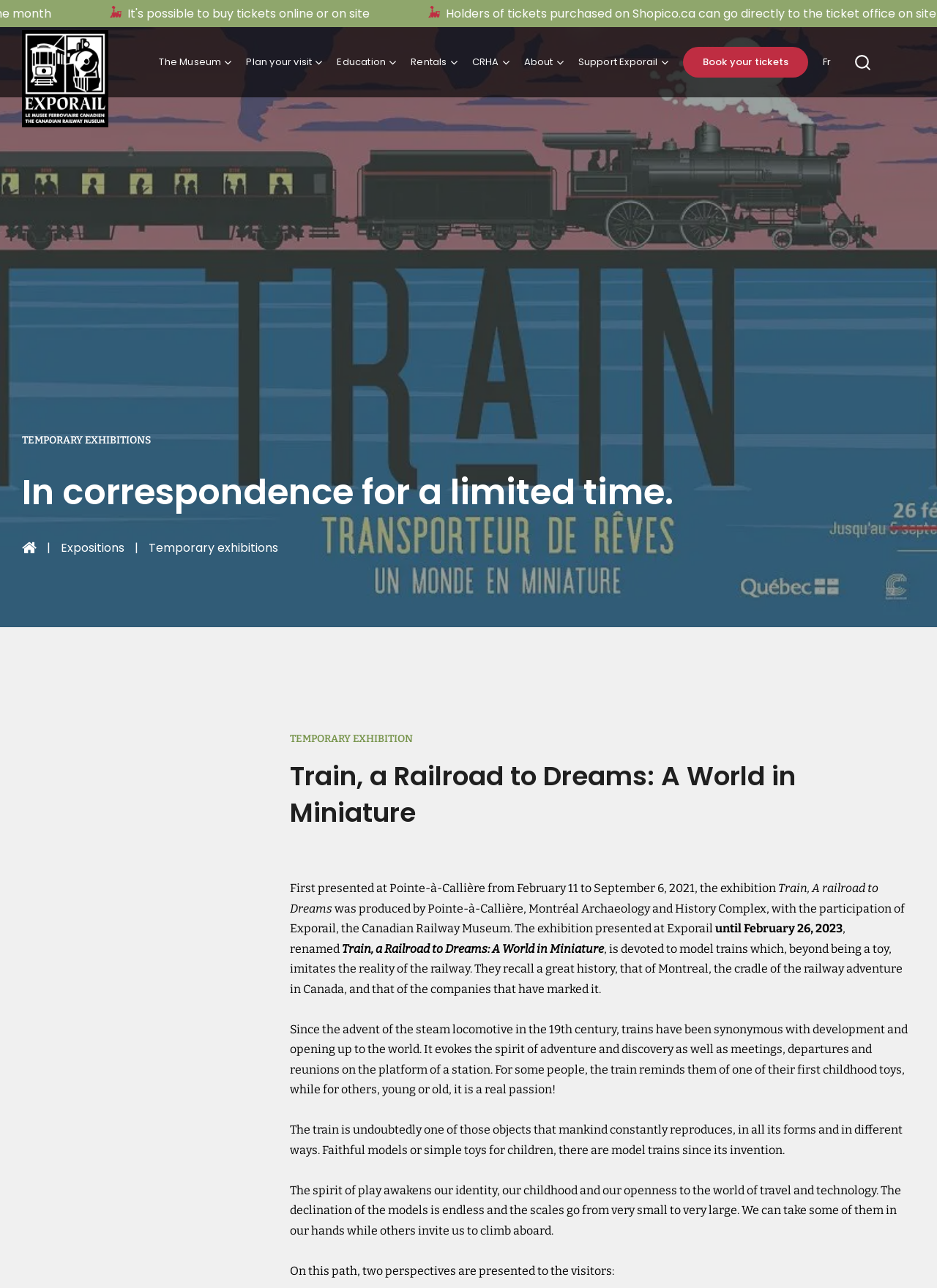Locate the UI element that matches the description Support Exporail in the webpage screenshot. Return the bounding box coordinates in the format (top-left x, top-left y, bottom-right x, bottom-right y), with values ranging from 0 to 1.

[0.617, 0.021, 0.702, 0.076]